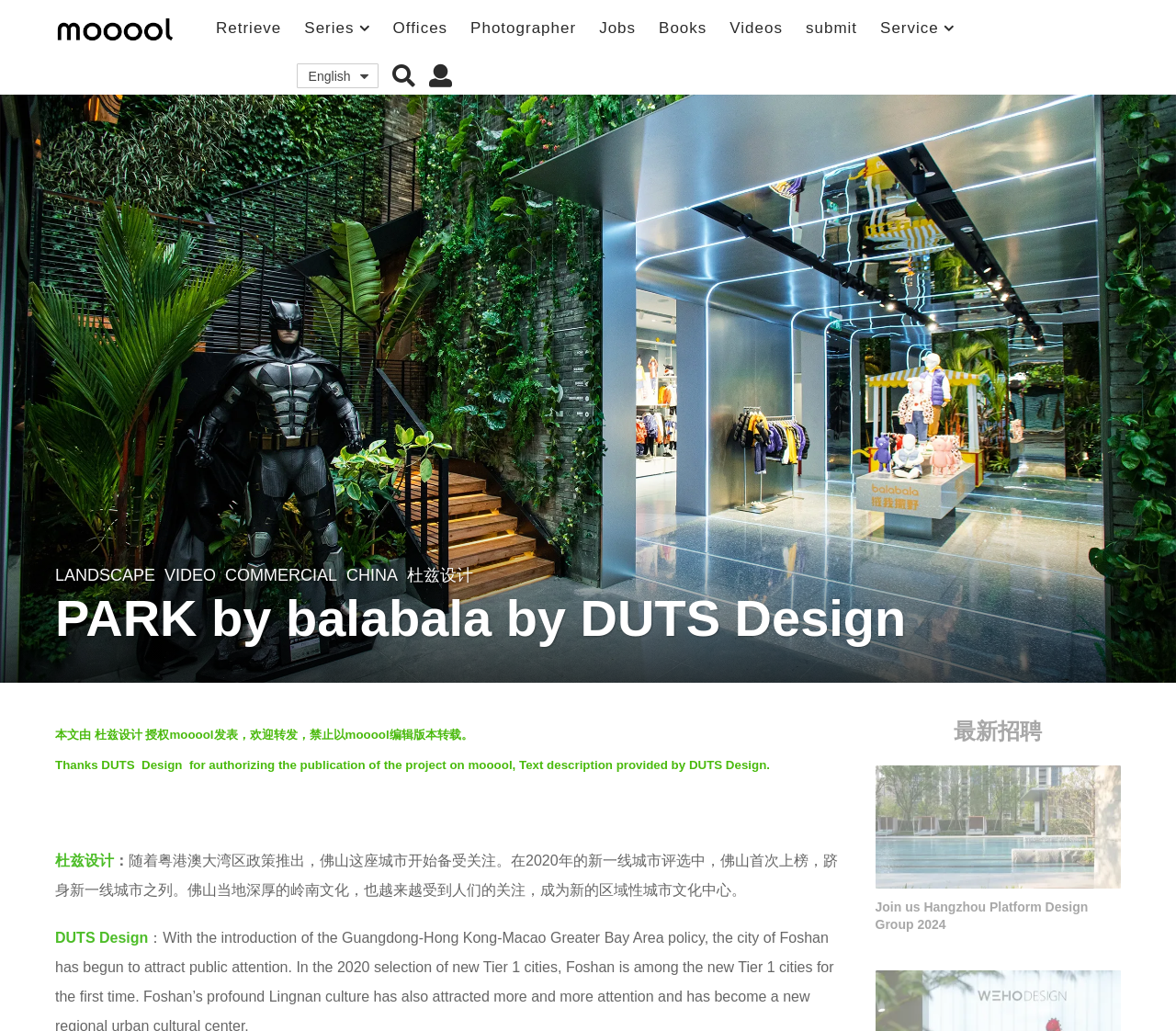Provide a thorough and detailed response to the question by examining the image: 
What is the language of the text?

I found the answer by looking at the text '本文由 杜兹设计 授权mooool发表，欢迎转发，禁止以mooool编辑版本转载。' which is in Chinese, and also the text 'Thanks DUTS Design for authorizing the publication of the project on mooool...' which is in English.